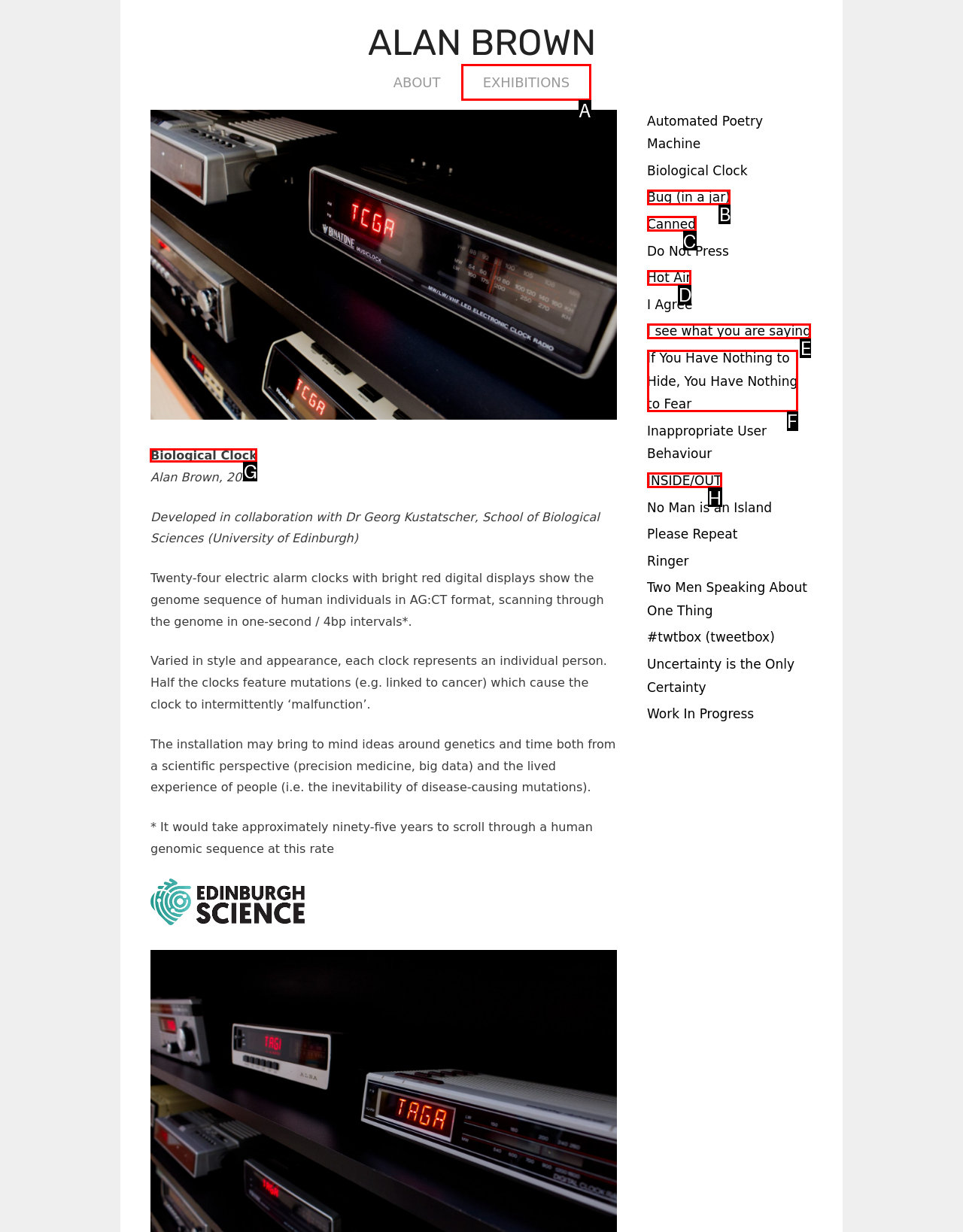Which HTML element should be clicked to complete the task: Learn about Biological Clock installation? Answer with the letter of the corresponding option.

G